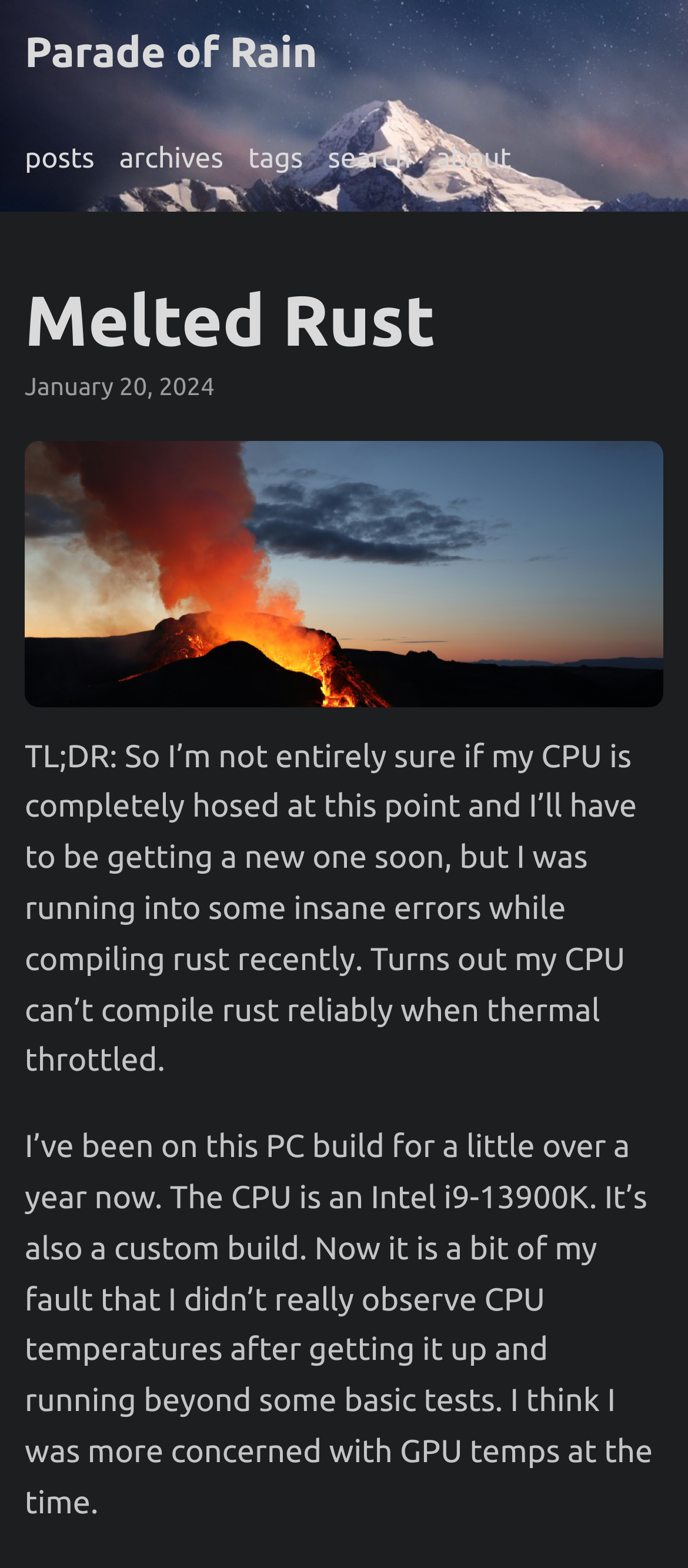Given the description: "Parade of Rain", determine the bounding box coordinates of the UI element. The coordinates should be formatted as four float numbers between 0 and 1, [left, top, right, bottom].

[0.036, 0.0, 0.461, 0.067]